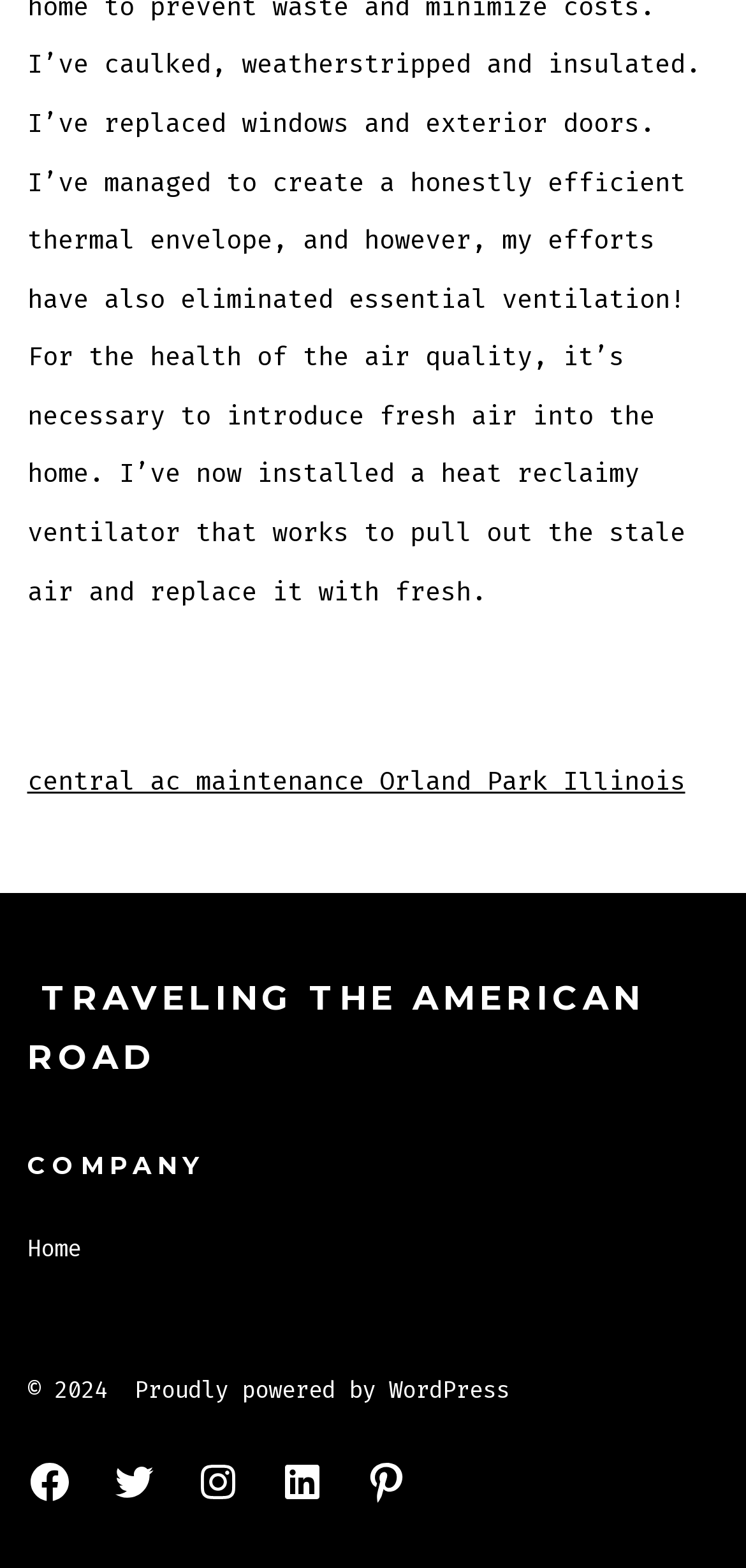Determine the bounding box coordinates of the region to click in order to accomplish the following instruction: "click central ac maintenance Orland Park Illinois". Provide the coordinates as four float numbers between 0 and 1, specifically [left, top, right, bottom].

[0.036, 0.487, 0.918, 0.508]